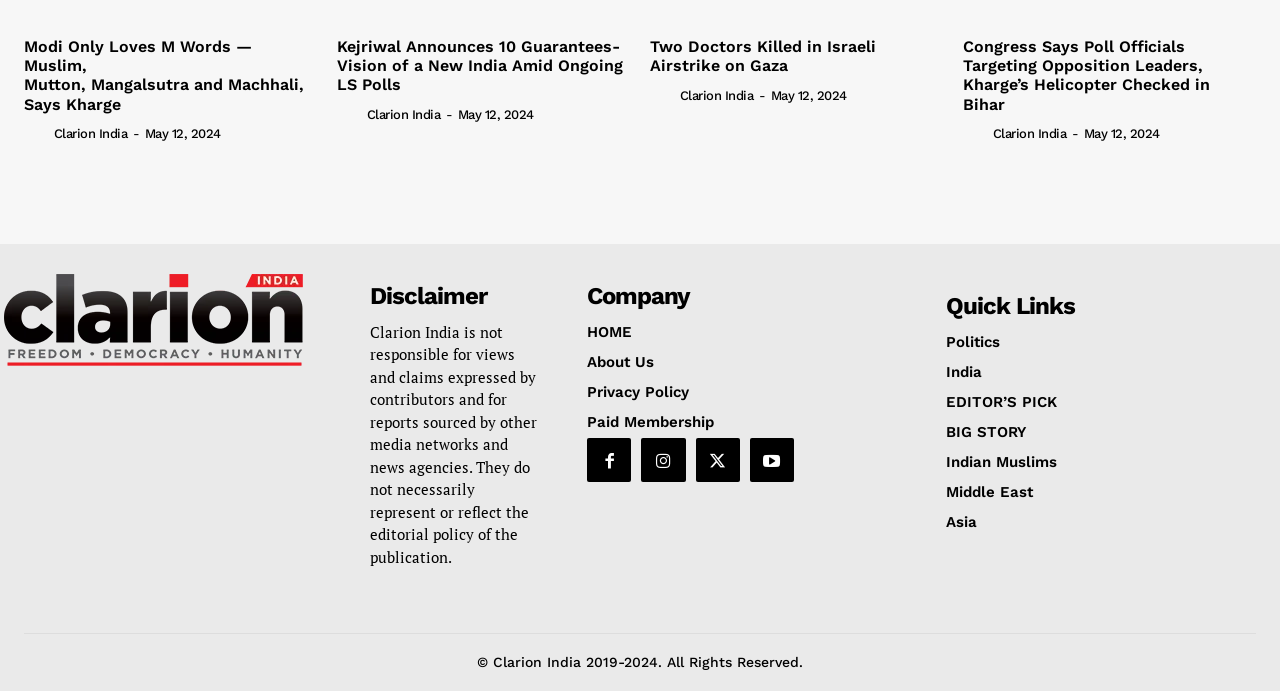What is the copyright information at the bottom?
Please provide a single word or phrase in response based on the screenshot.

Clarion India 2019-2024